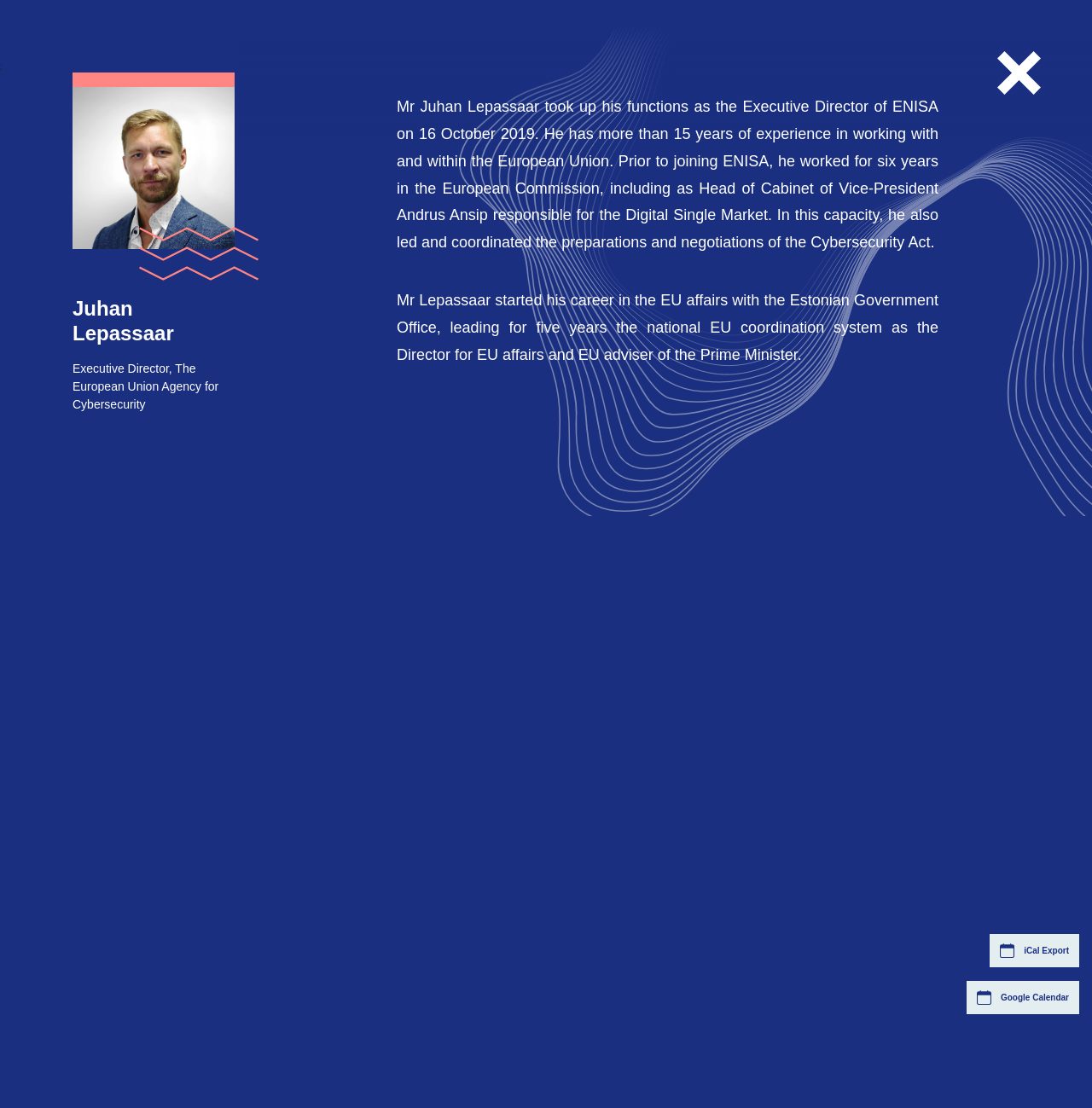What is Juhan Lepassaar's job title?
Using the image, provide a detailed and thorough answer to the question.

I found this answer by looking at the text following 'Juhan Lepassaar' which is 'Executive Director, The European Union Agency for Cybersecurity'.